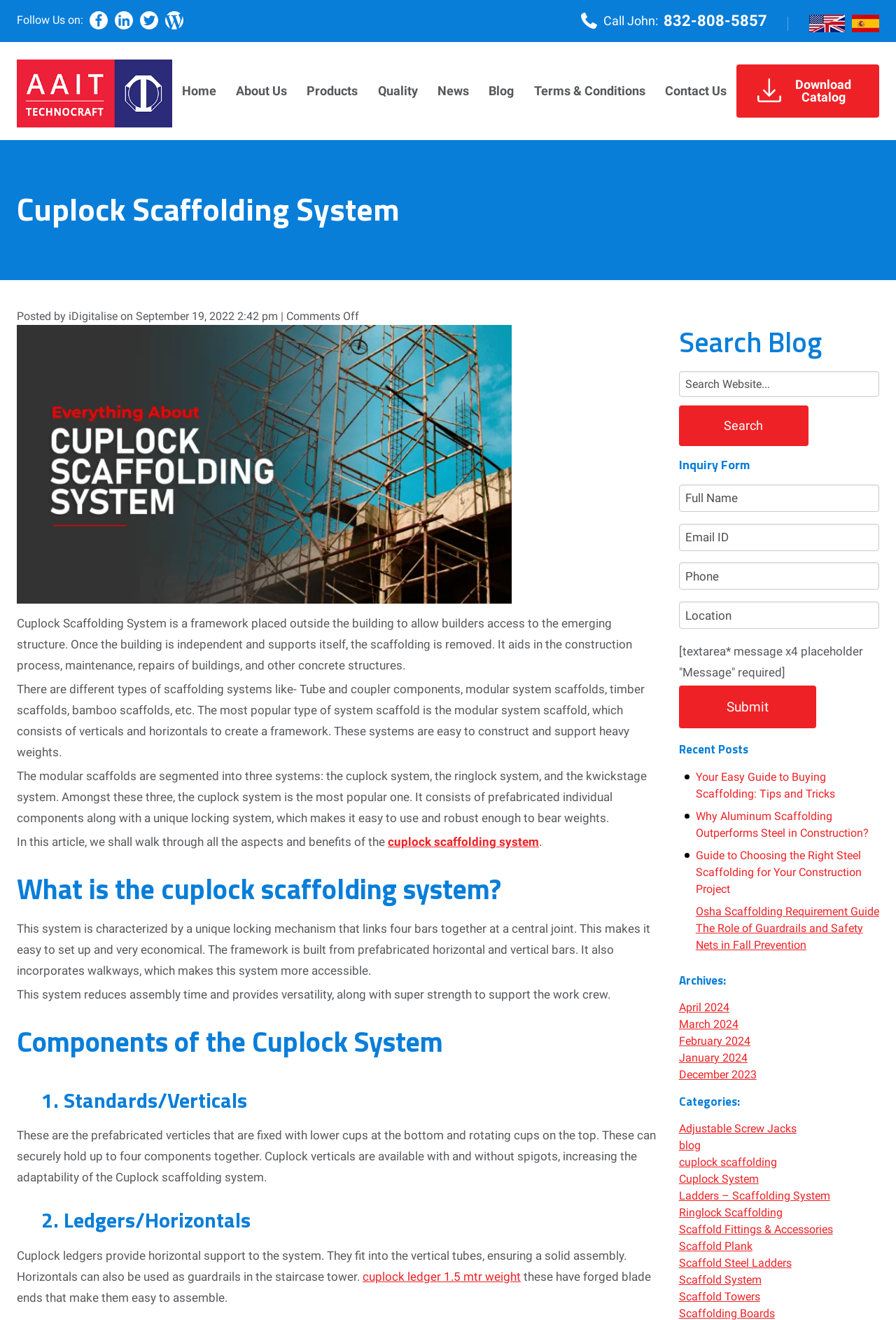What can be used as guardrails in the staircase tower? Look at the image and give a one-word or short phrase answer.

Cuplock ledgers